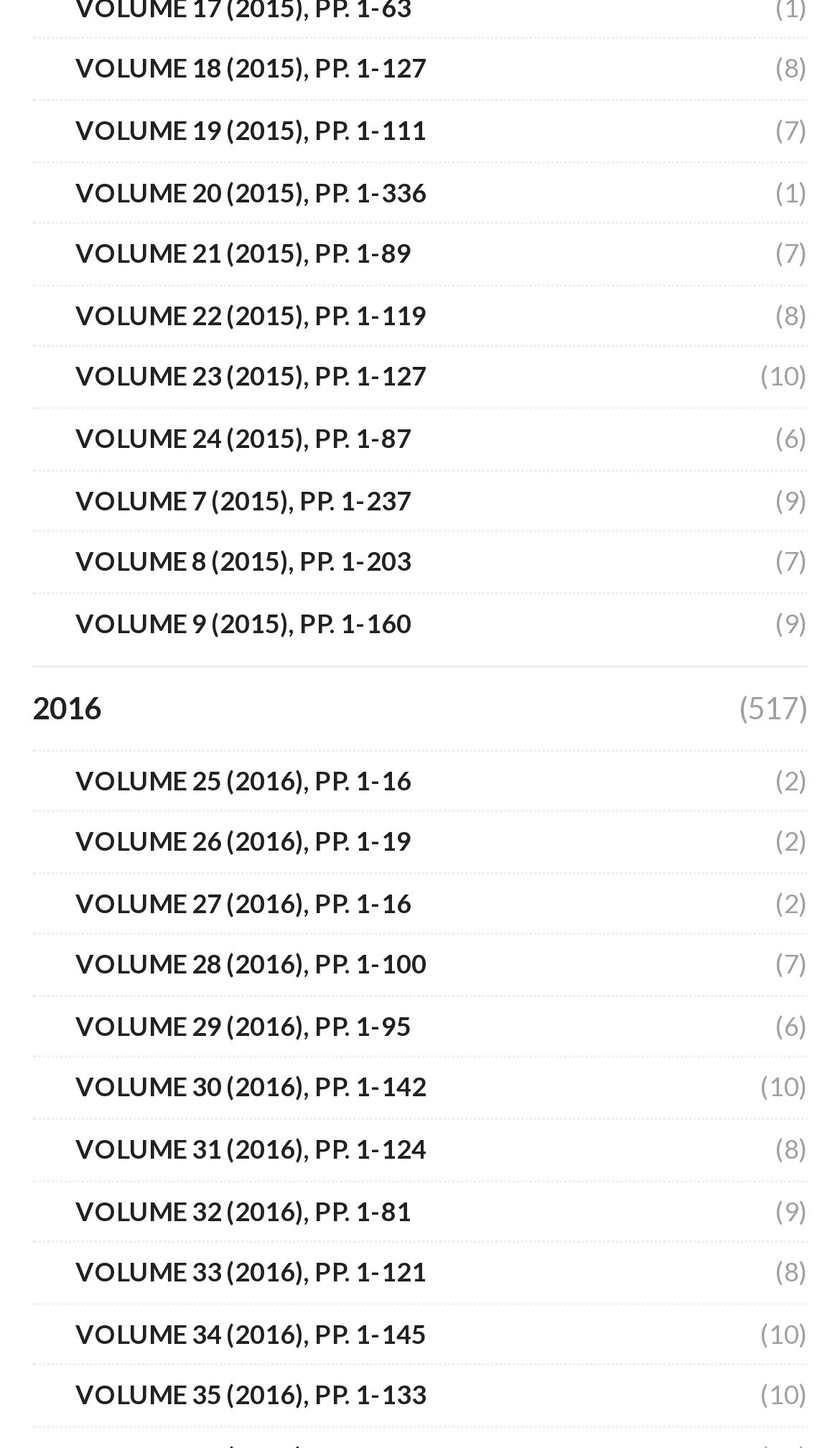Given the content of the image, can you provide a detailed answer to the question?
What is the volume number of the publication with 237 pages?

I found the link 'VOLUME 7 (2015), PP. 1-237' which indicates that the volume number of the publication with 237 pages is 7.